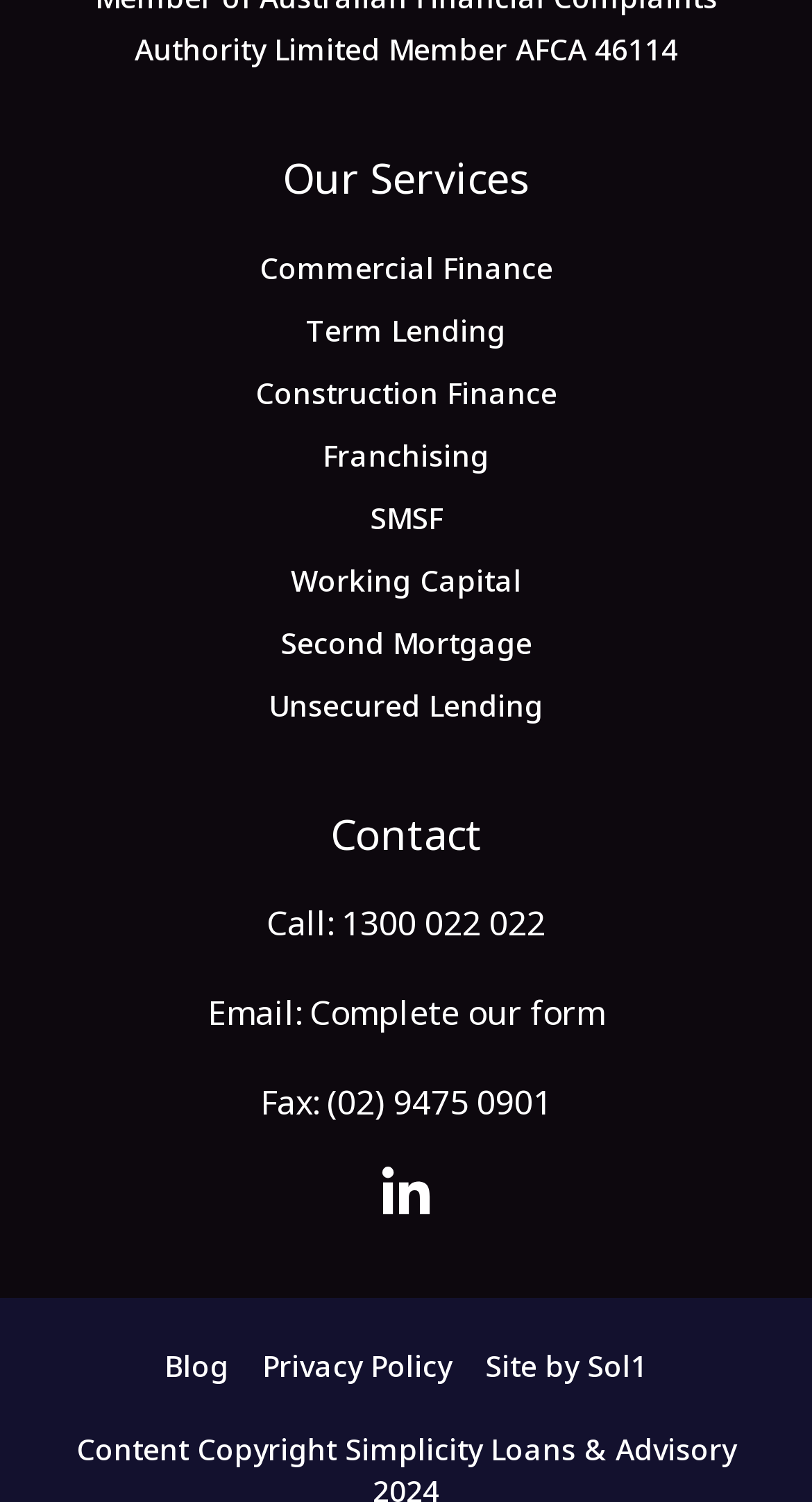Kindly provide the bounding box coordinates of the section you need to click on to fulfill the given instruction: "Email through the form".

[0.381, 0.659, 0.745, 0.689]